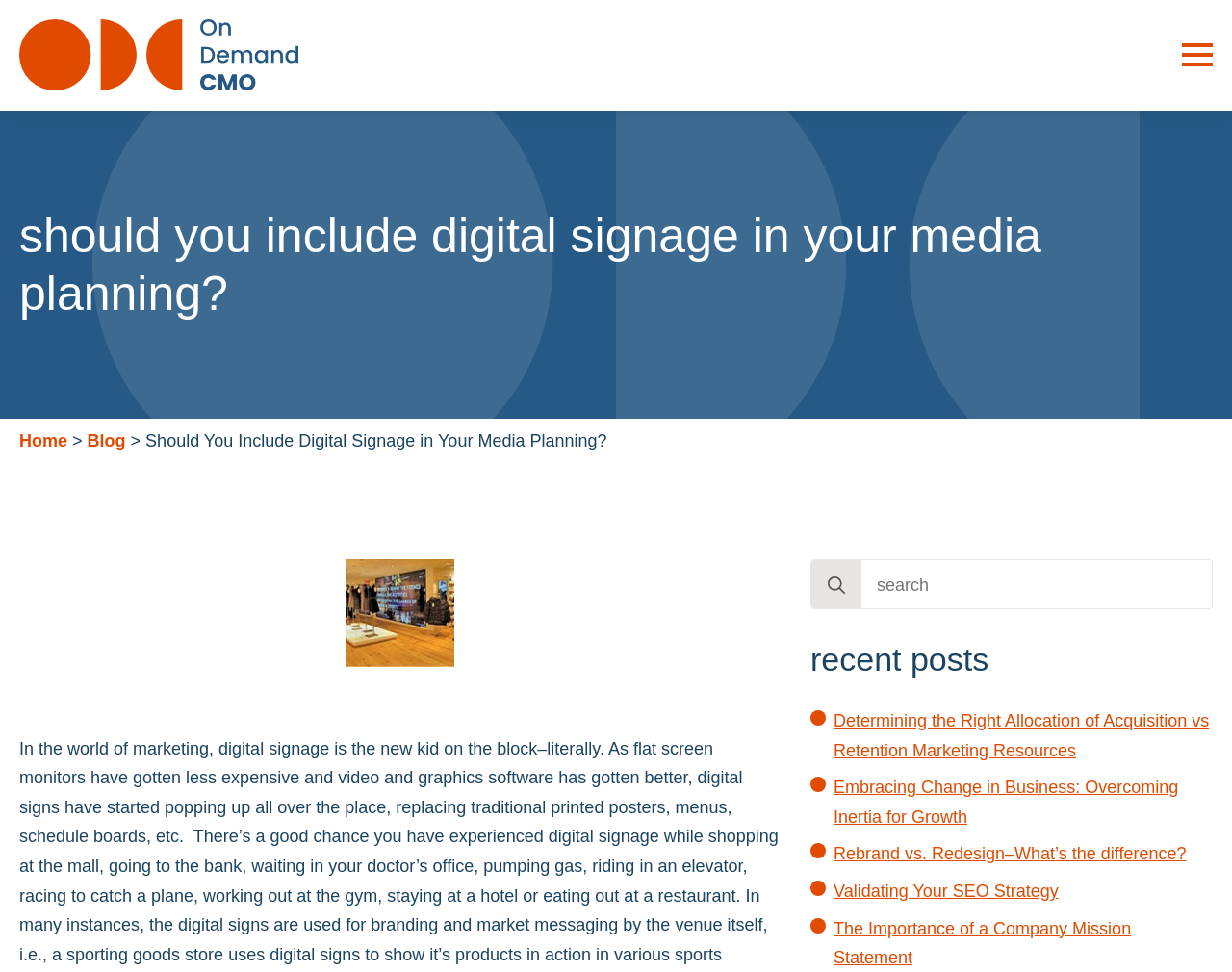Please find the bounding box coordinates of the element that needs to be clicked to perform the following instruction: "Open the menu". The bounding box coordinates should be four float numbers between 0 and 1, represented as [left, top, right, bottom].

[0.959, 0.041, 0.984, 0.073]